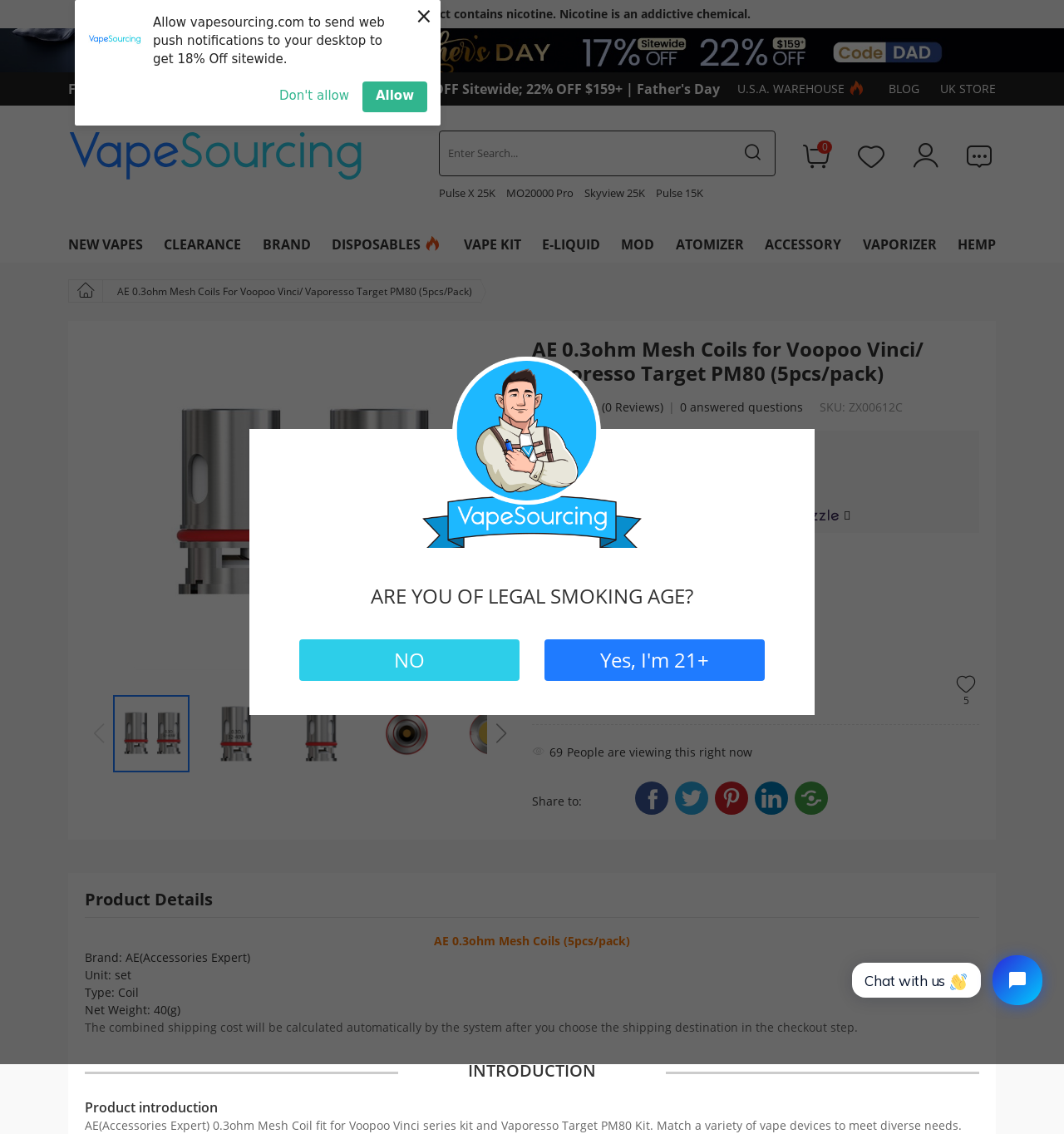What is the SKU of this product?
Answer the question with a detailed explanation, including all necessary information.

The SKU of this product can be found in the product details section, which is 'ZX00612C'. This is a unique identifier for the product.